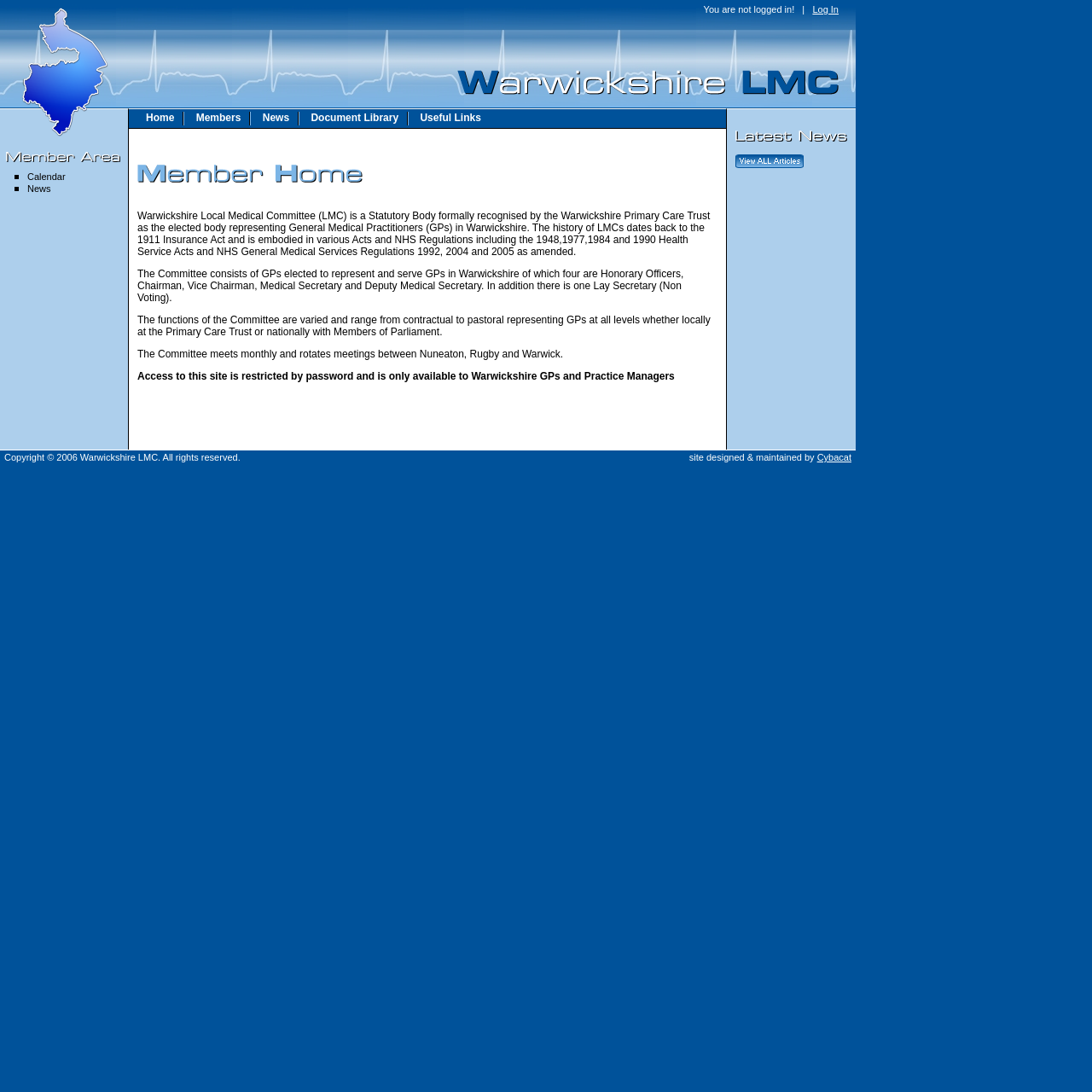Locate the bounding box of the UI element based on this description: "Document Library". Provide four float numbers between 0 and 1 as [left, top, right, bottom].

[0.285, 0.102, 0.365, 0.113]